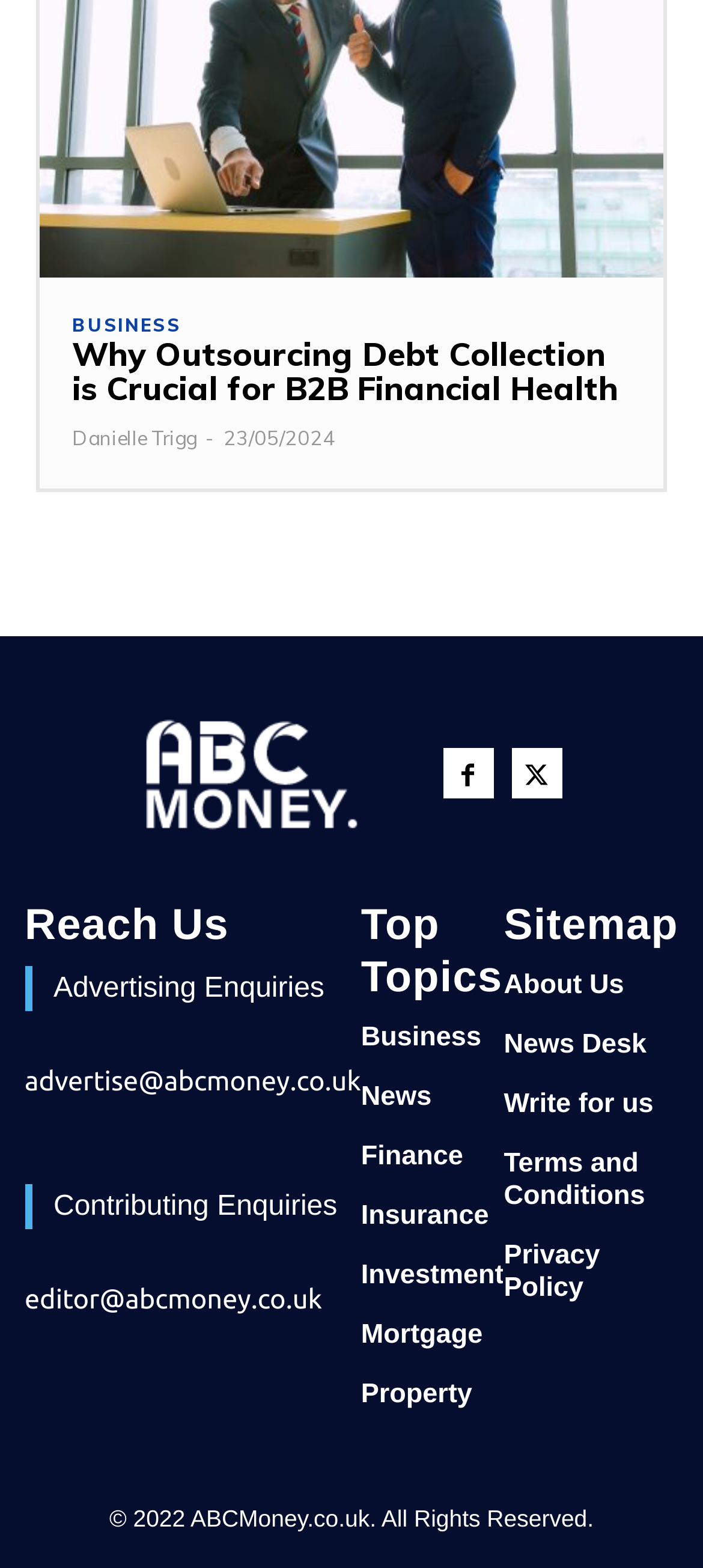Determine the bounding box coordinates for the area you should click to complete the following instruction: "Contact us for advertising enquiries".

[0.035, 0.679, 0.514, 0.699]